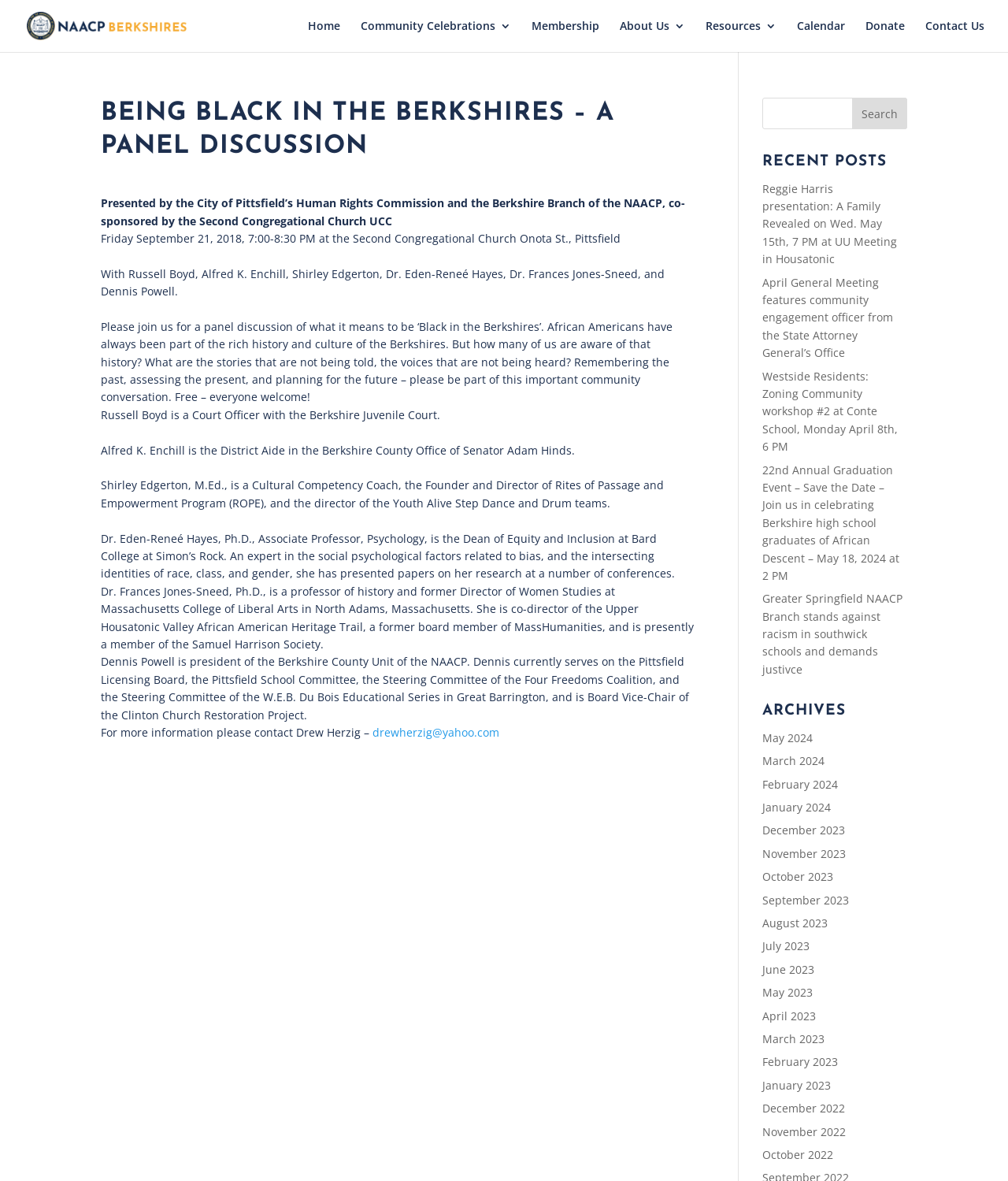Respond to the following question with a brief word or phrase:
How many panelists are participating in the discussion?

6